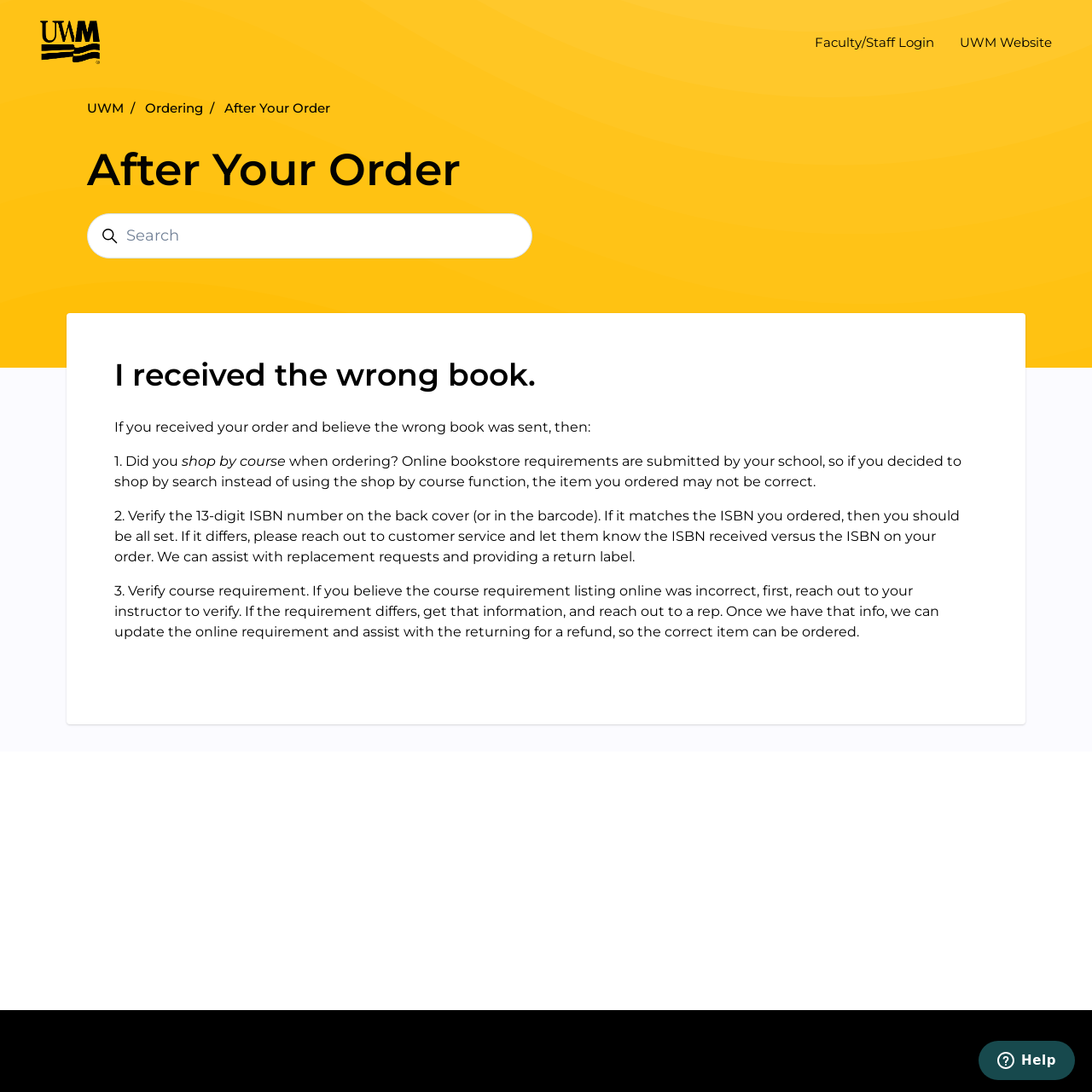Locate the bounding box of the user interface element based on this description: "Reviews Open tab".

None